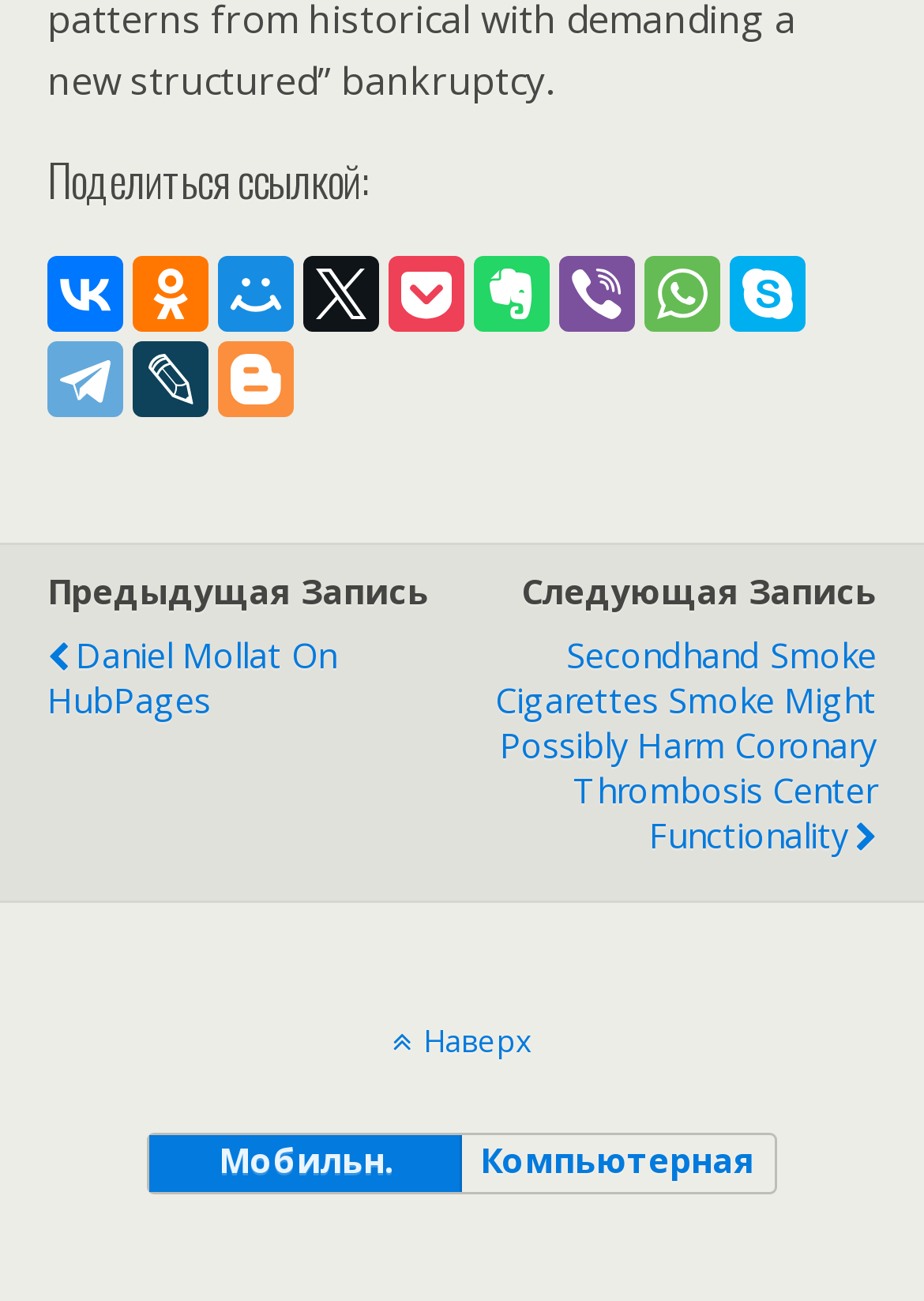Predict the bounding box for the UI component with the following description: "Мой Мир".

[0.236, 0.197, 0.318, 0.255]